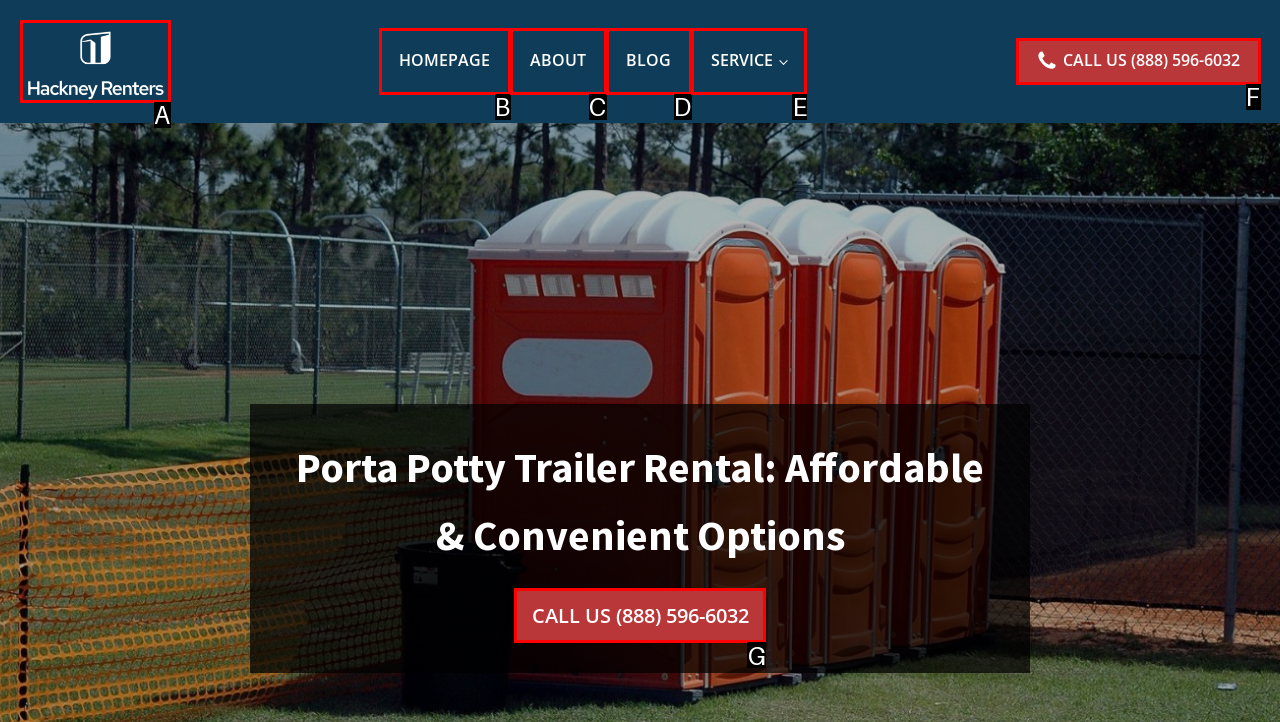Identify the HTML element that corresponds to the description: parent_node: HOMEPAGE
Provide the letter of the matching option from the given choices directly.

A